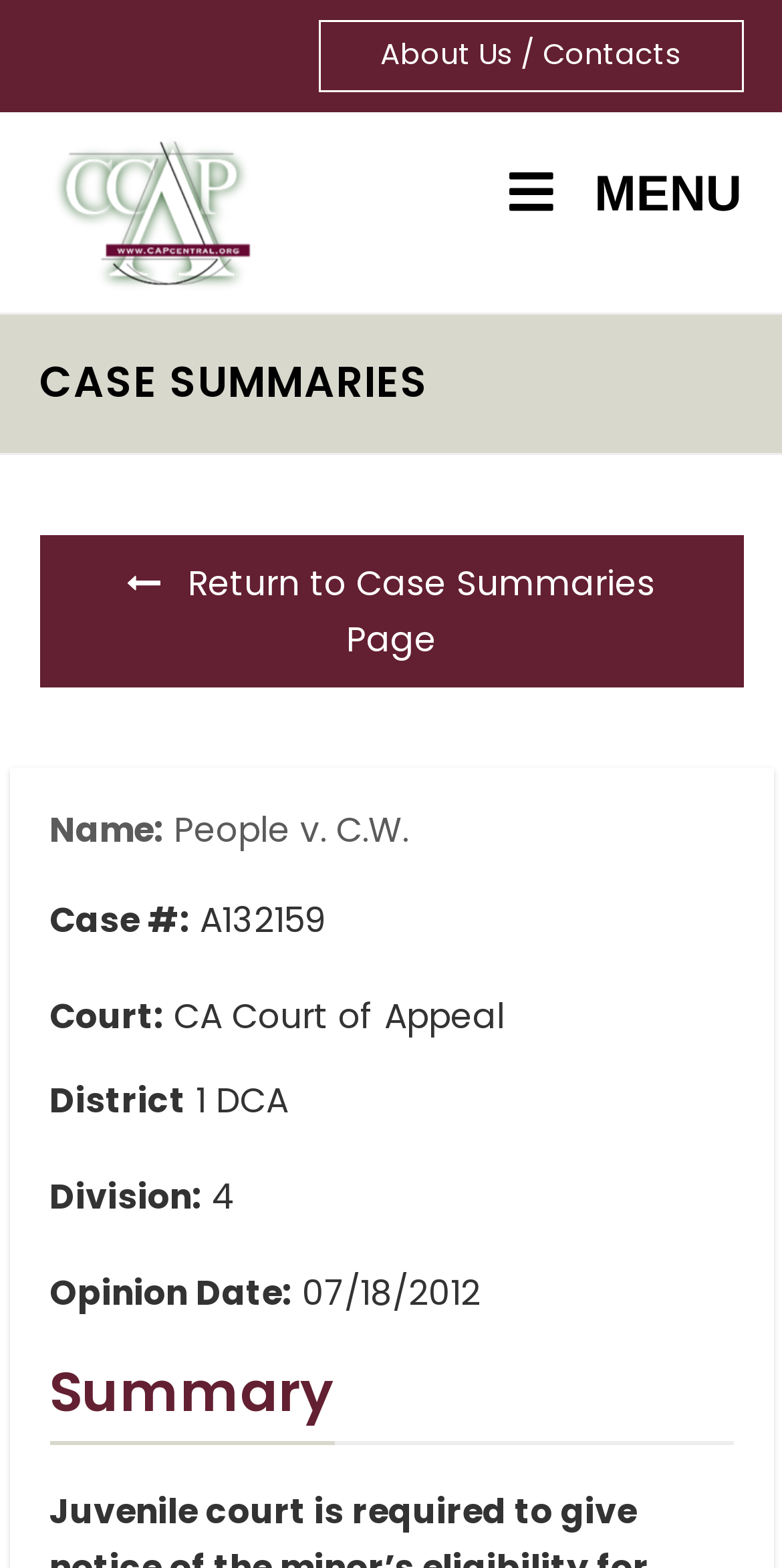What is the name of the case?
Based on the image, give a concise answer in the form of a single word or short phrase.

People v. C.W.